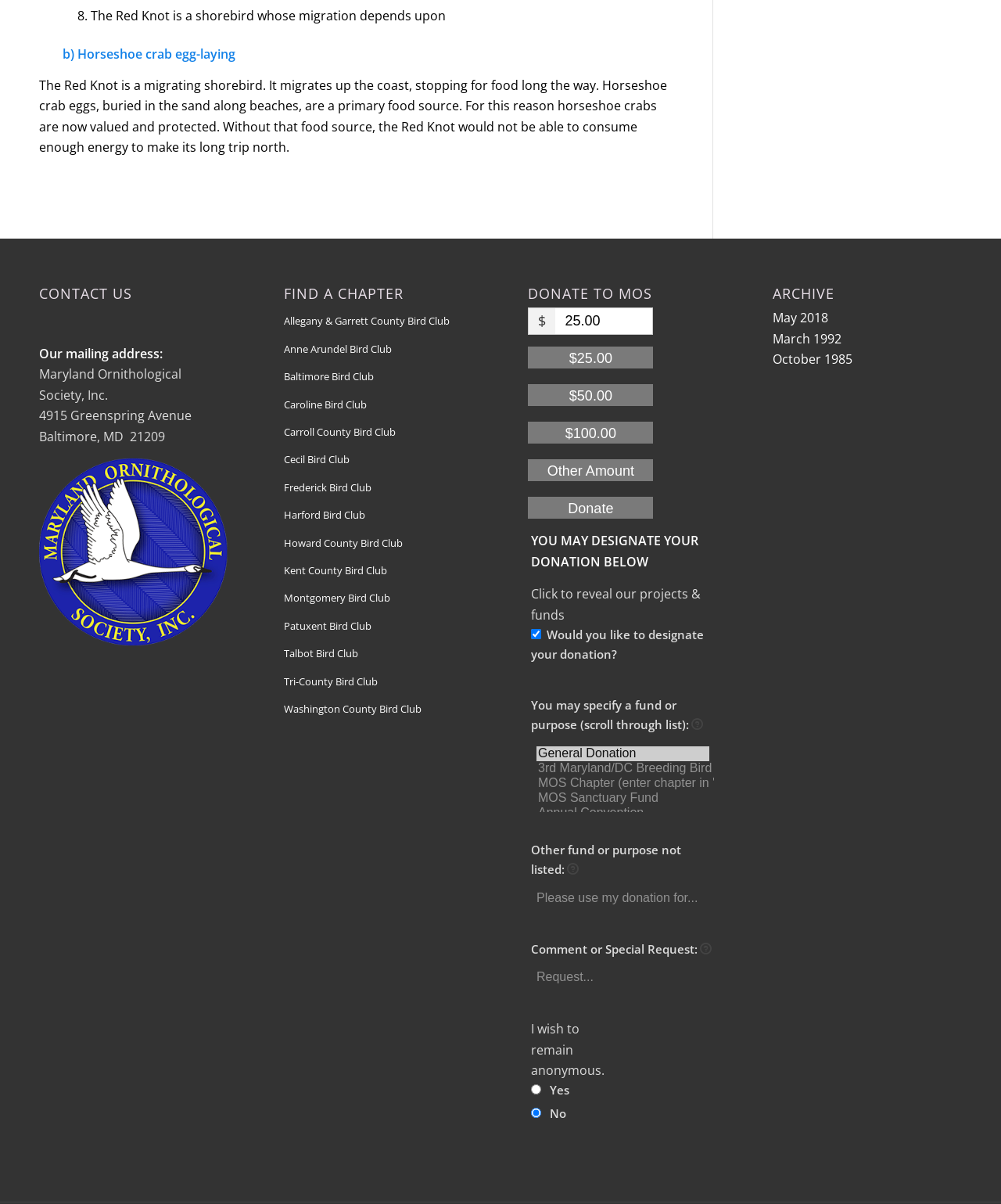What is the primary food source of the Red Knot?
Answer the question using a single word or phrase, according to the image.

Horseshoe crab eggs